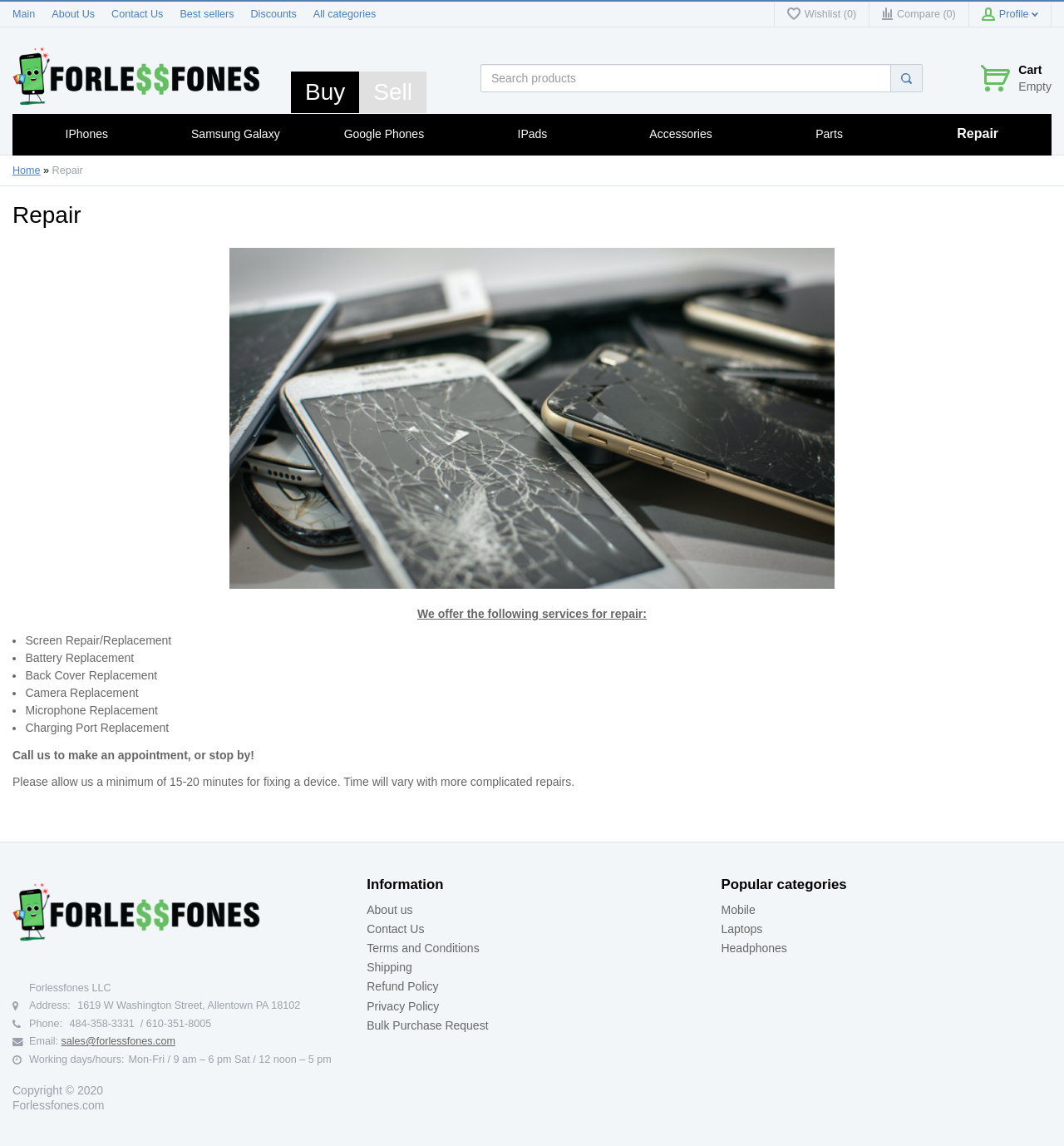Find the bounding box coordinates of the clickable area that will achieve the following instruction: "Click on Repair".

[0.85, 0.099, 0.988, 0.135]